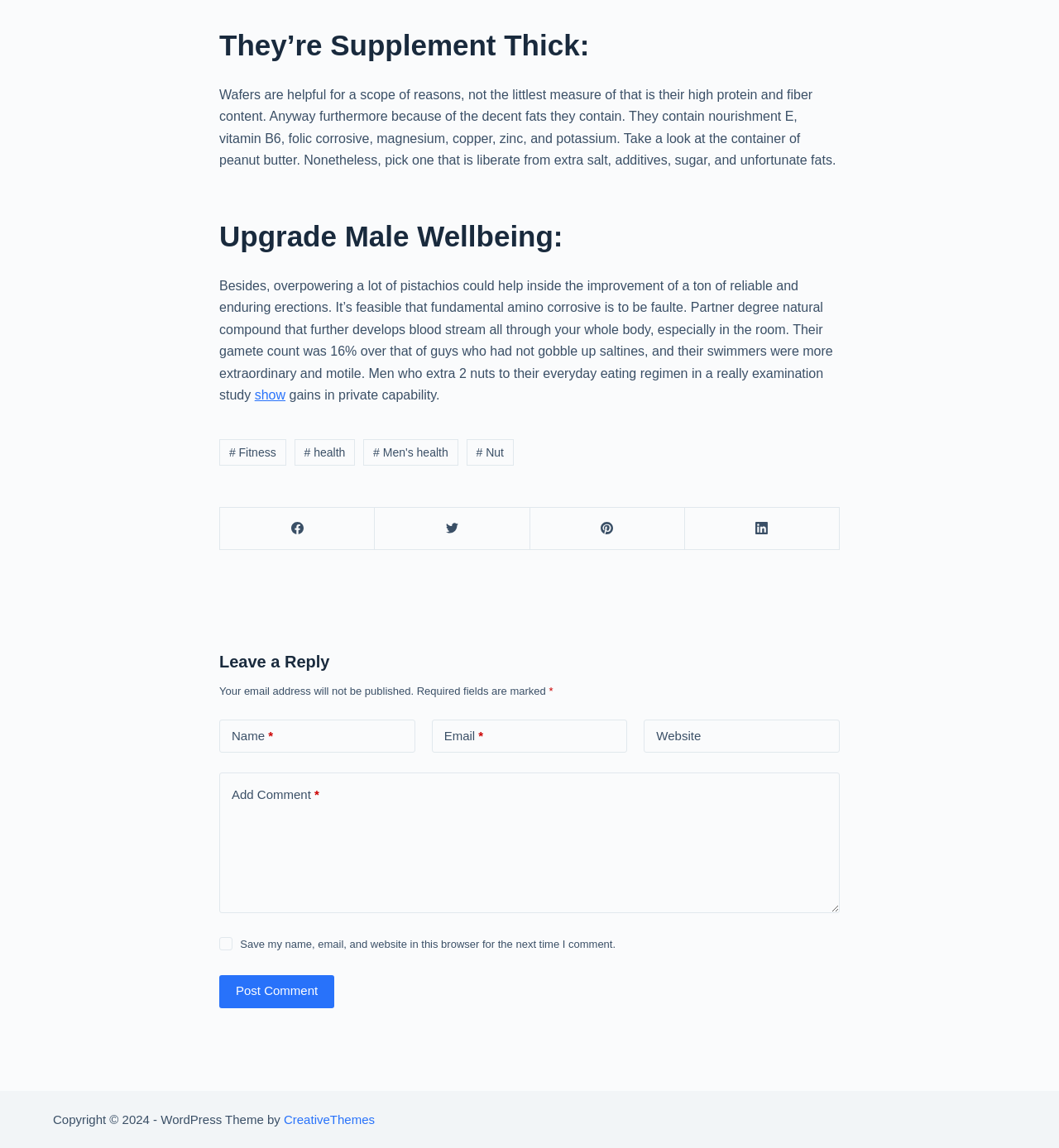What is the benefit of pistachios for men?
Provide a detailed and well-explained answer to the question.

According to the webpage, pistachios can help improve male wellbeing, specifically in terms of erections, as stated in the section 'Upgrade Male Wellbeing:'.